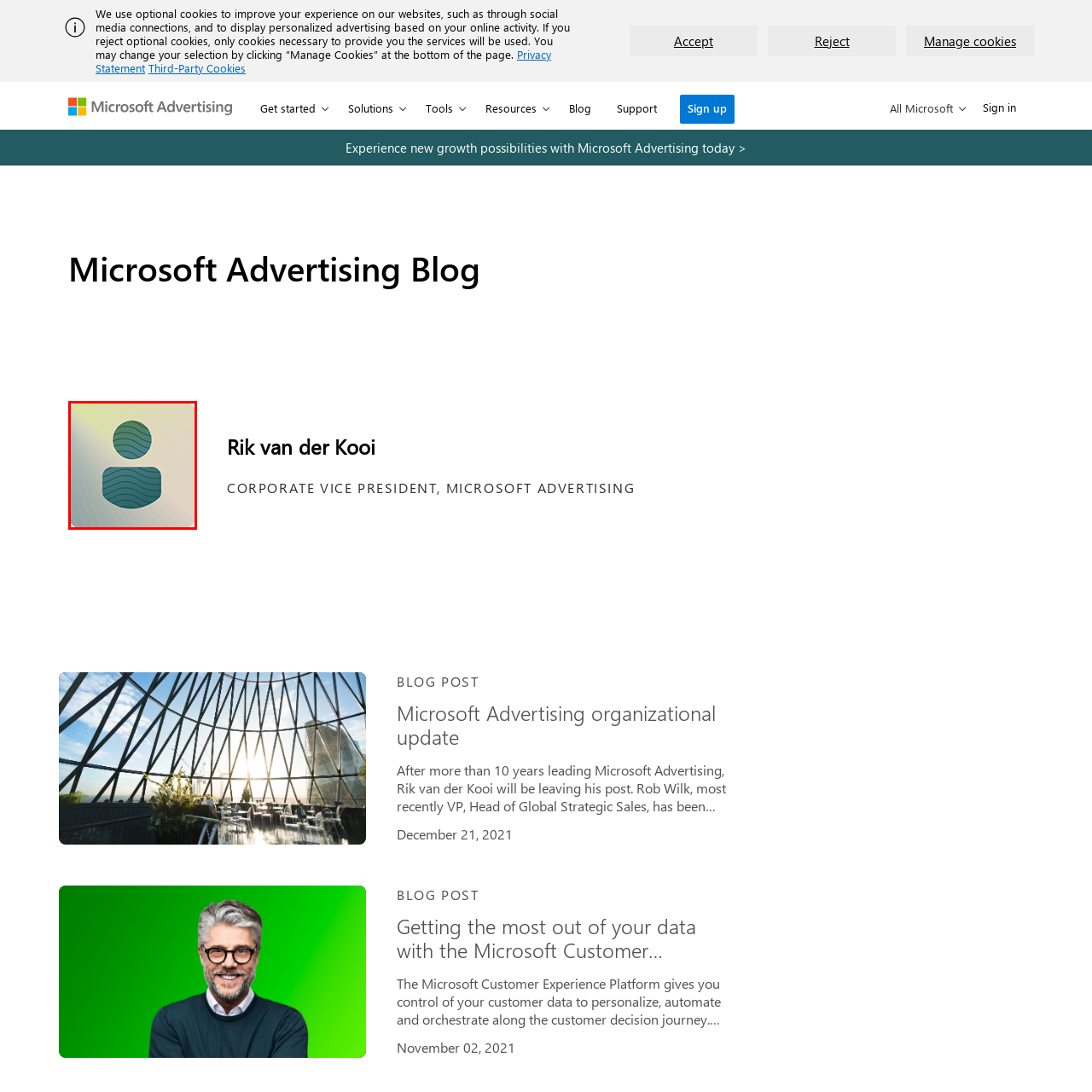What is the purpose of this icon?
Look at the image contained within the red bounding box and provide a detailed answer based on the visual details you can infer from it.

According to the caption, this type of icon is commonly used in digital platforms to highlight its significance in online interaction and personalization, specifically to denote user accounts or profiles.